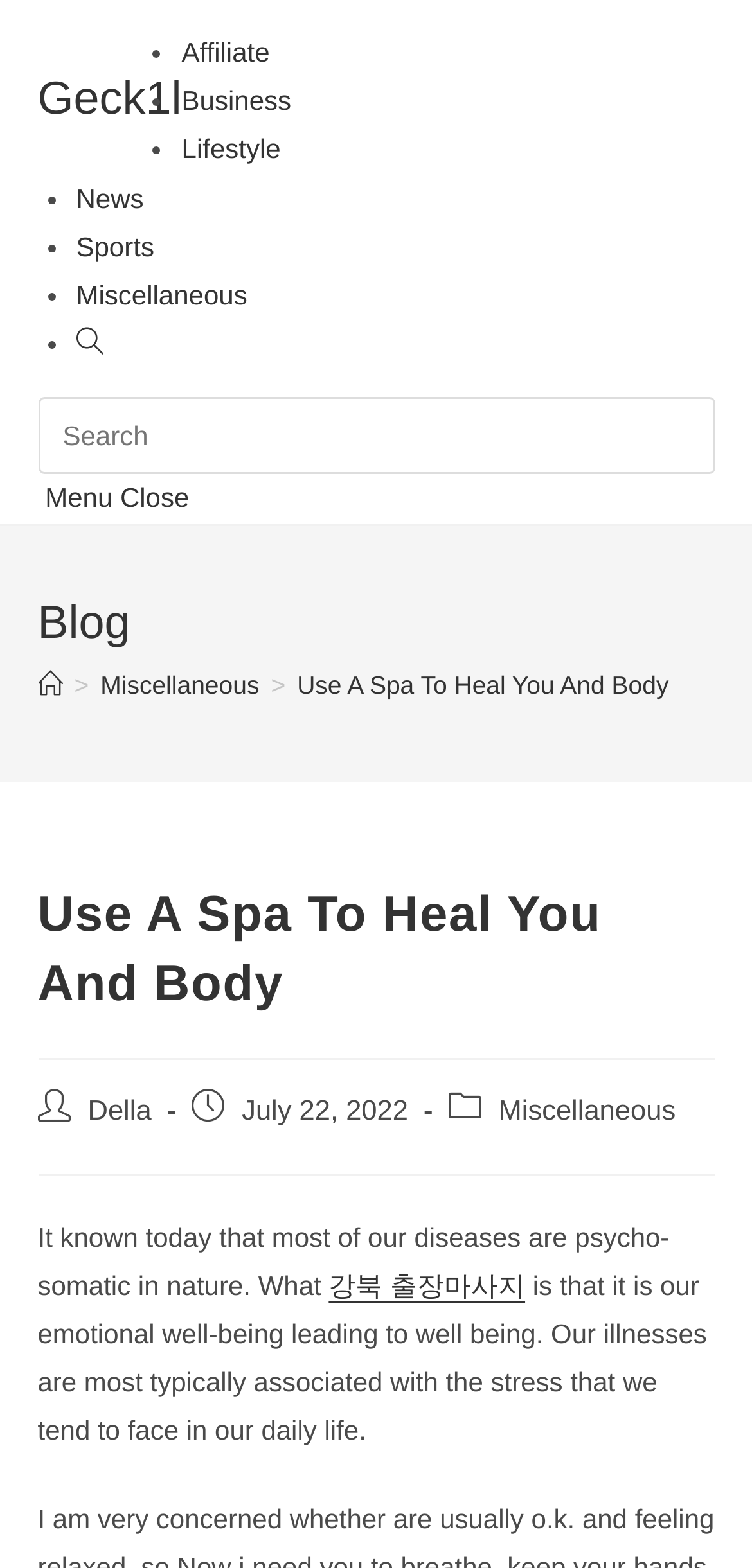Please identify the bounding box coordinates of the element on the webpage that should be clicked to follow this instruction: "Go to Business". The bounding box coordinates should be given as four float numbers between 0 and 1, formatted as [left, top, right, bottom].

[0.242, 0.054, 0.387, 0.074]